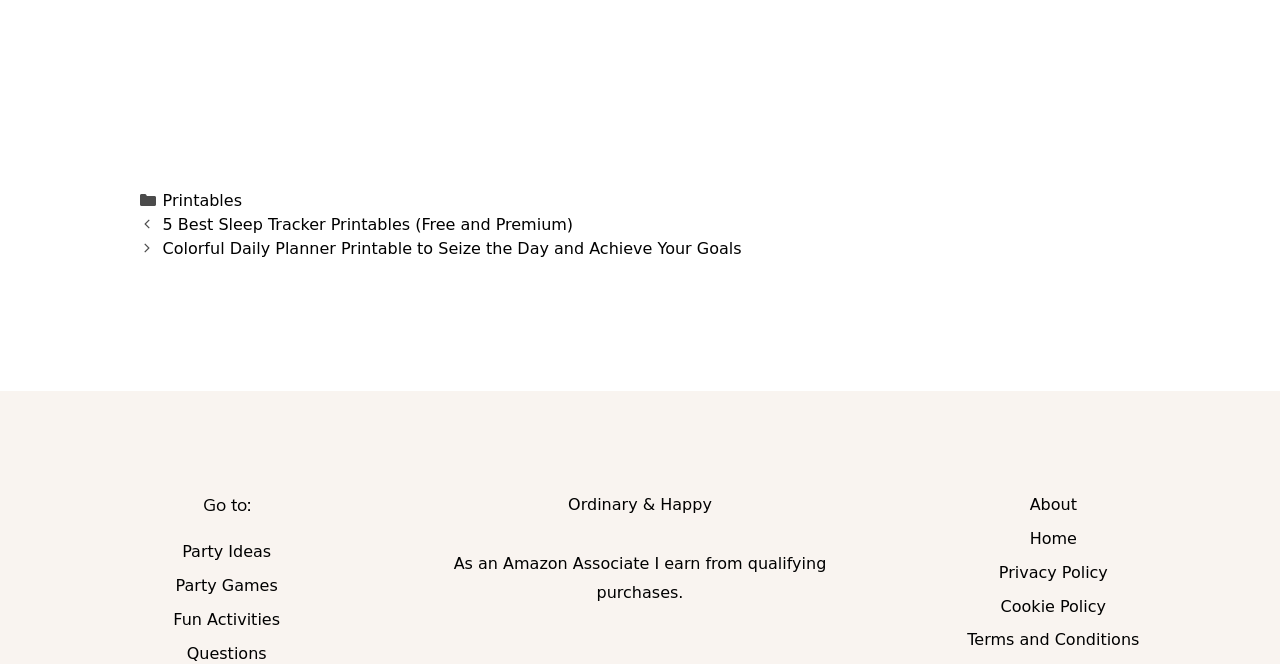Please answer the following question using a single word or phrase: 
What categories are available on the website?

Printables, Posts, Party Ideas, Party Games, Fun Activities, Questions